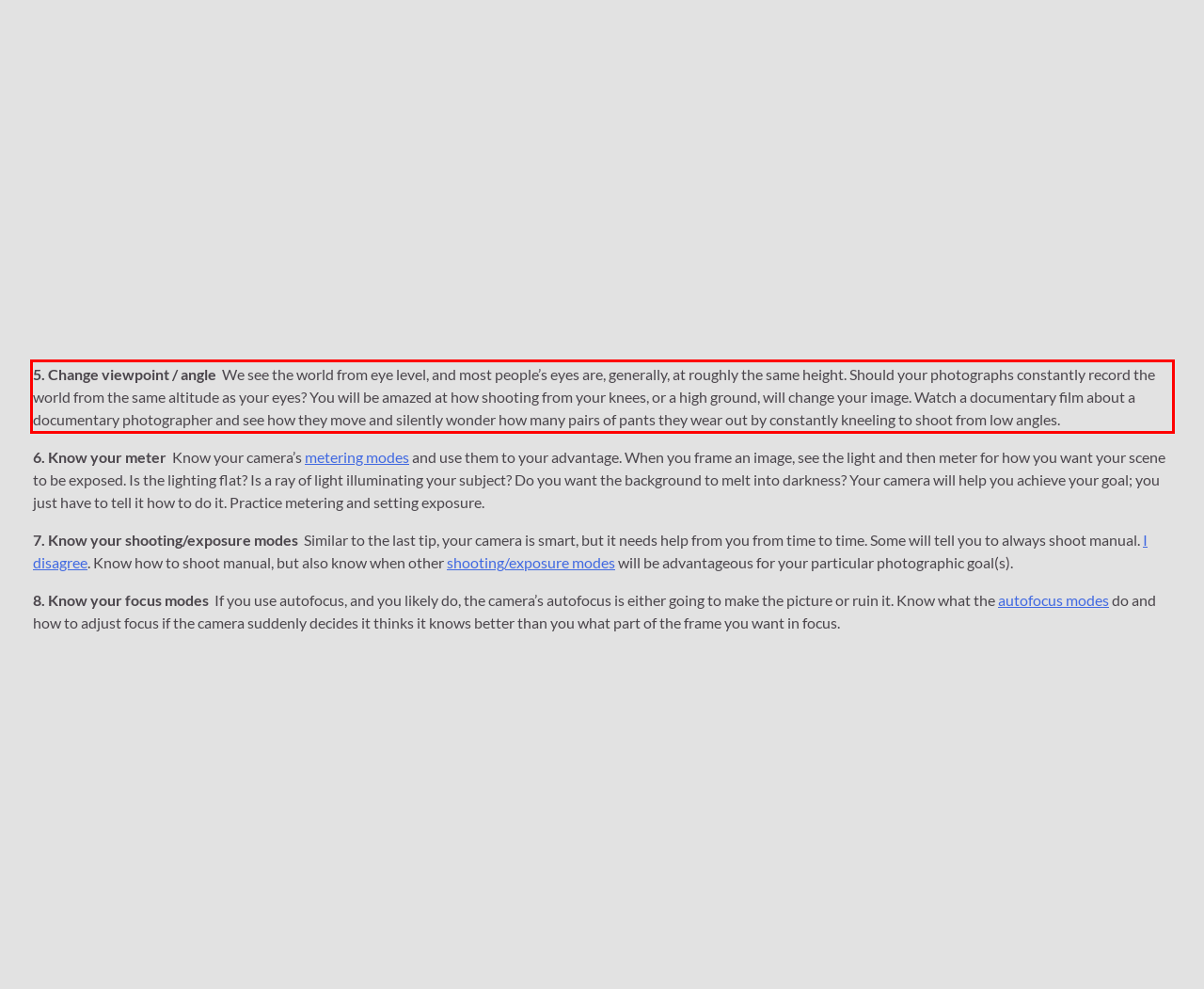Please extract the text content within the red bounding box on the webpage screenshot using OCR.

5. Change viewpoint / angle We see the world from eye level, and most people’s eyes are, generally, at roughly the same height. Should your photographs constantly record the world from the same altitude as your eyes? You will be amazed at how shooting from your knees, or a high ground, will change your image. Watch a documentary film about a documentary photographer and see how they move and silently wonder how many pairs of pants they wear out by constantly kneeling to shoot from low angles.